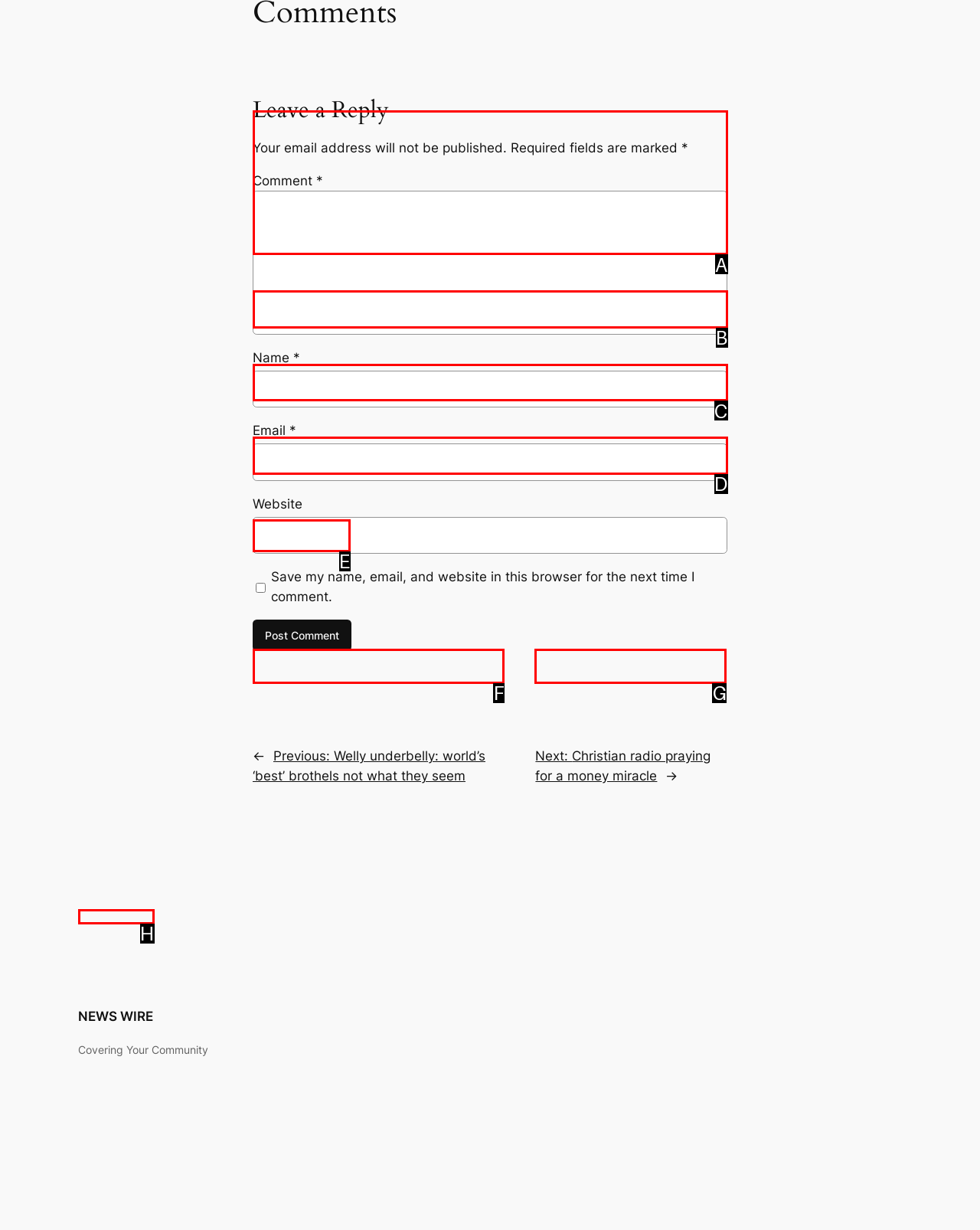From the given choices, determine which HTML element aligns with the description: NEWS WIRE Respond with the letter of the appropriate option.

H